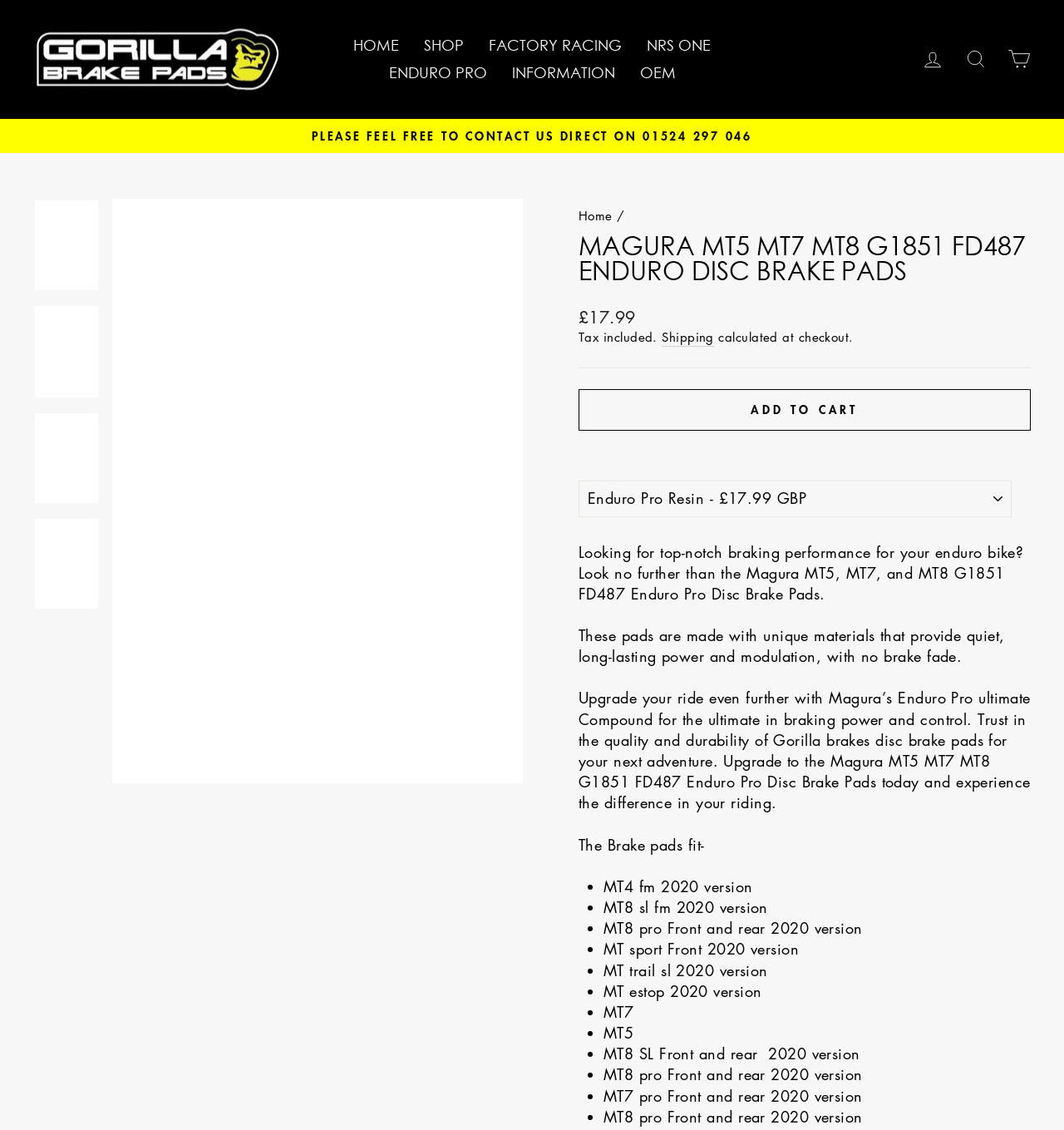Refer to the image and offer a detailed explanation in response to the question: What is the purpose of the brake pads?

The webpage content mentions 'Looking for top-notch braking performance for your enduro bike? Look no further than the Magura MT5, MT7, and MT8 G1851 FD487 Enduro Pro Disc Brake Pads.', which implies that the brake pads are intended for use on enduro bikes.